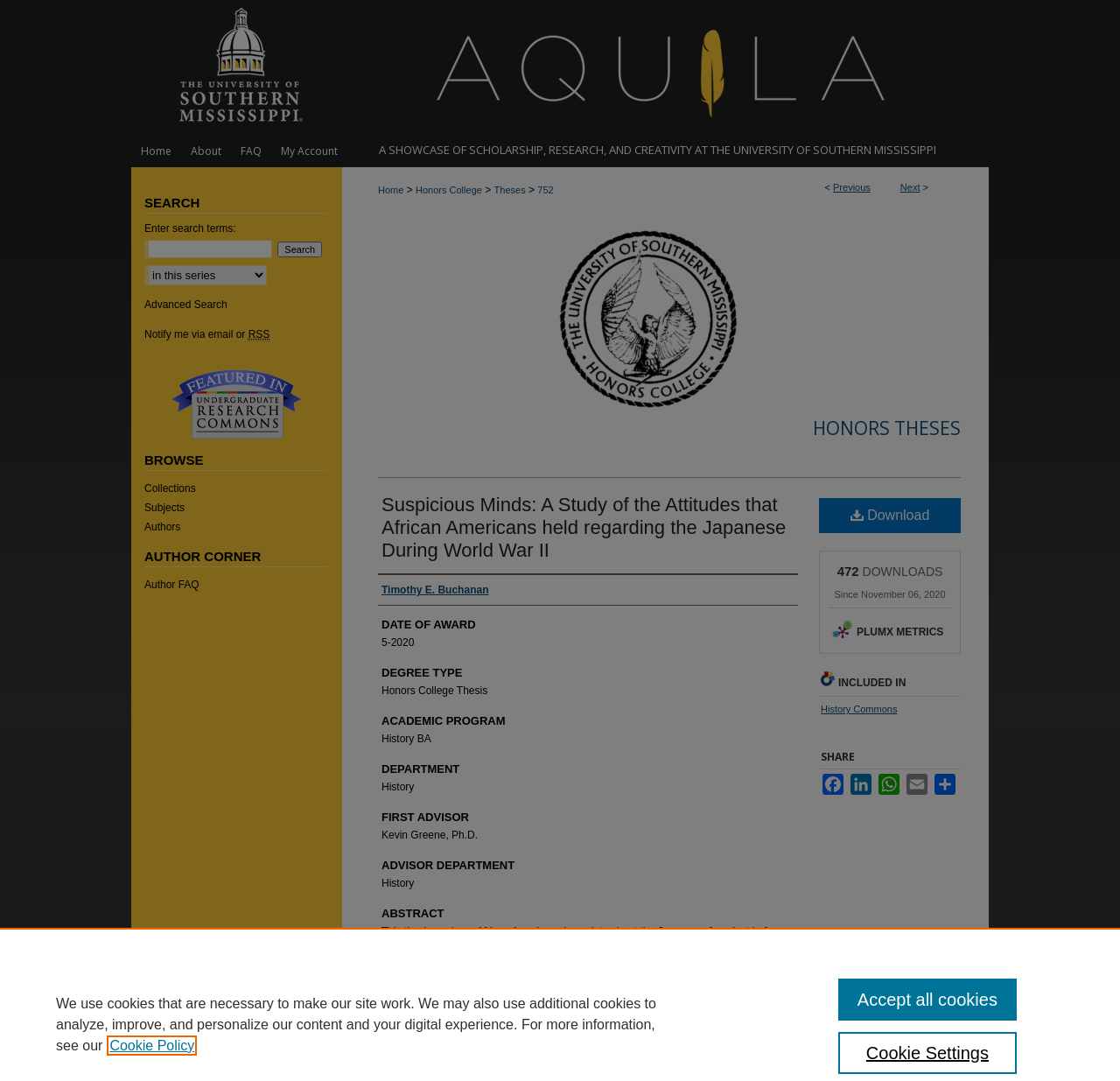Find the bounding box coordinates for the element that must be clicked to complete the instruction: "Search for something". The coordinates should be four float numbers between 0 and 1, indicated as [left, top, right, bottom].

[0.129, 0.222, 0.243, 0.239]